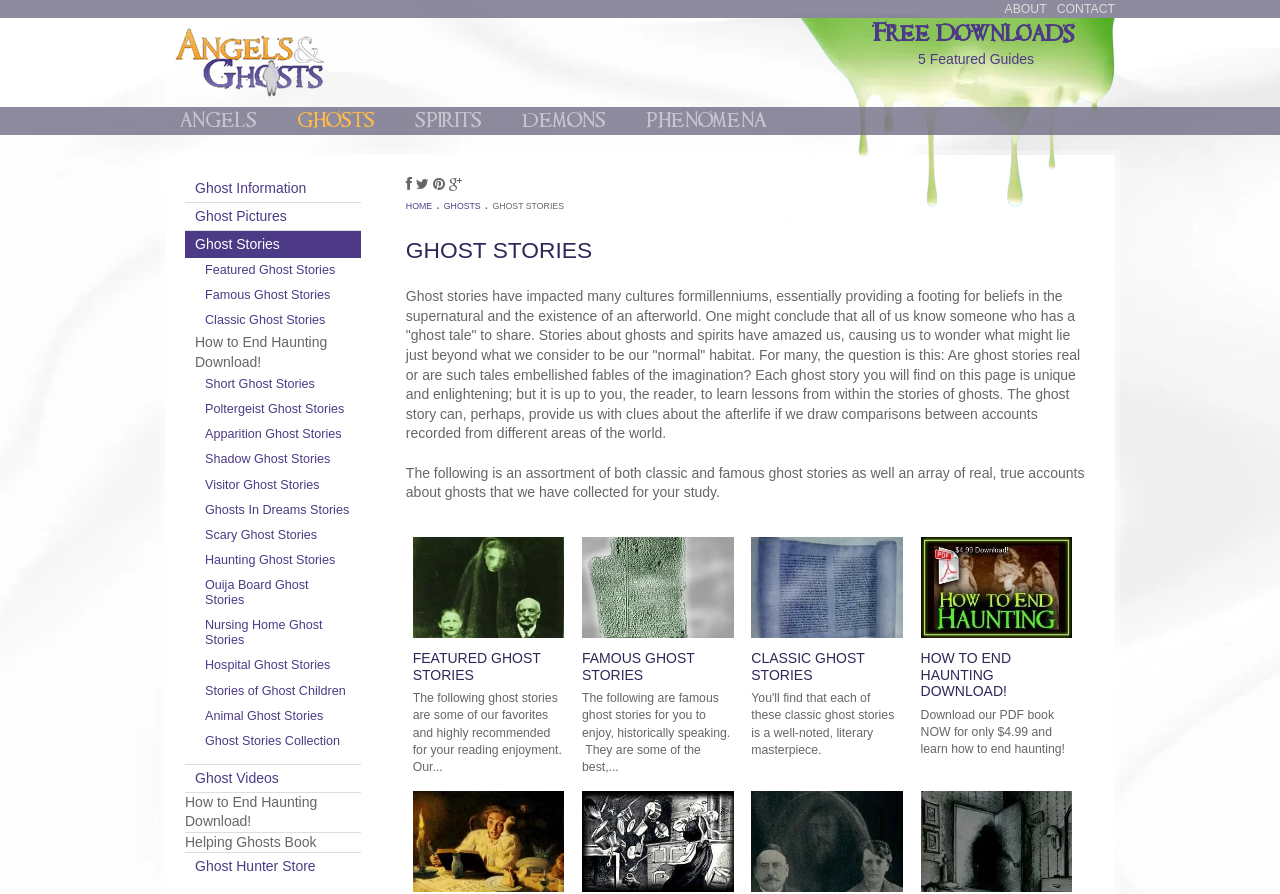Determine the bounding box coordinates of the element's region needed to click to follow the instruction: "Click on Featured Ghost Stories link". Provide these coordinates as four float numbers between 0 and 1, formatted as [left, top, right, bottom].

[0.152, 0.288, 0.282, 0.316]